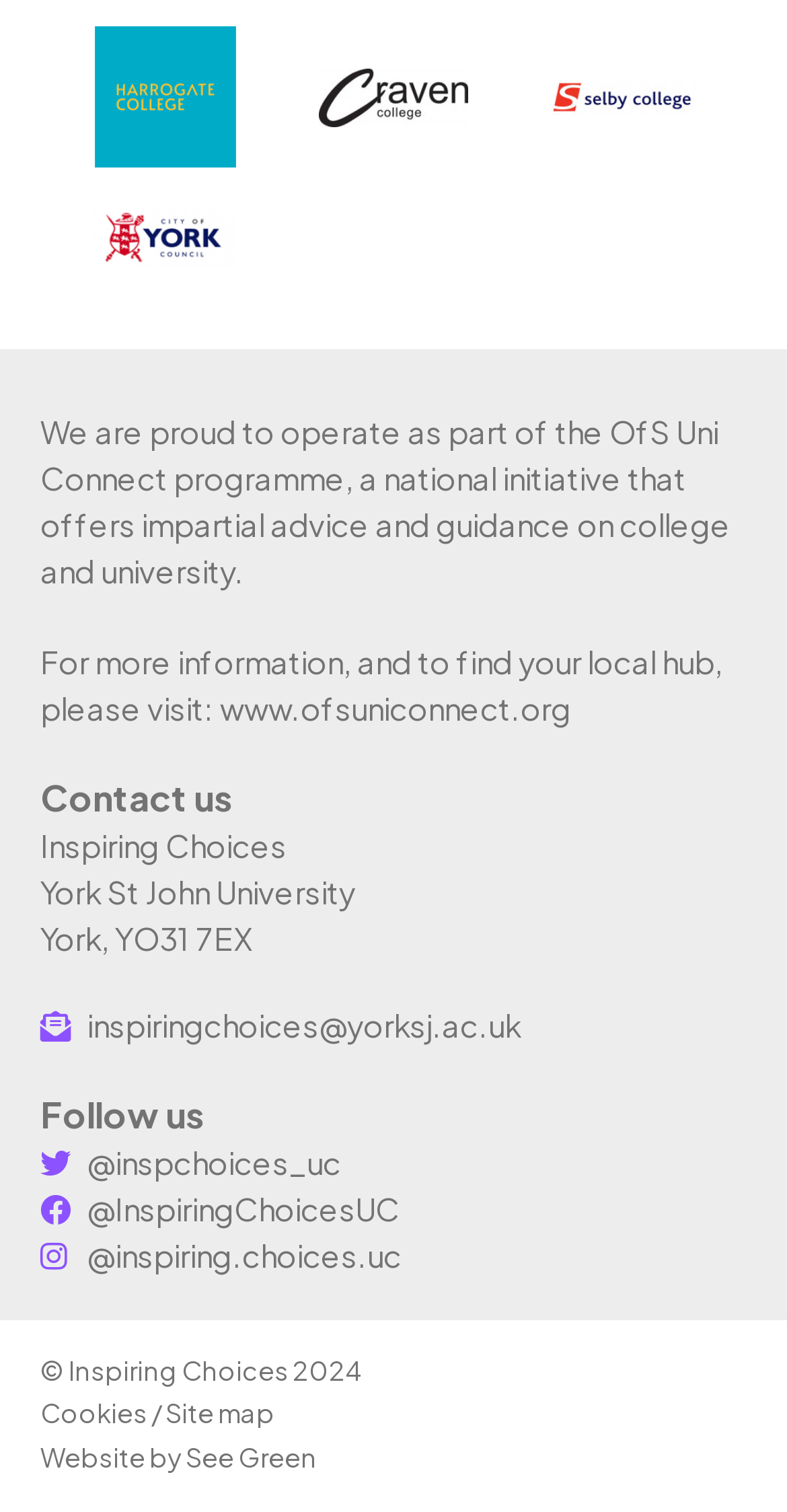Given the webpage screenshot, identify the bounding box of the UI element that matches this description: "alt="craven logo"".

[0.355, 0.046, 0.645, 0.084]